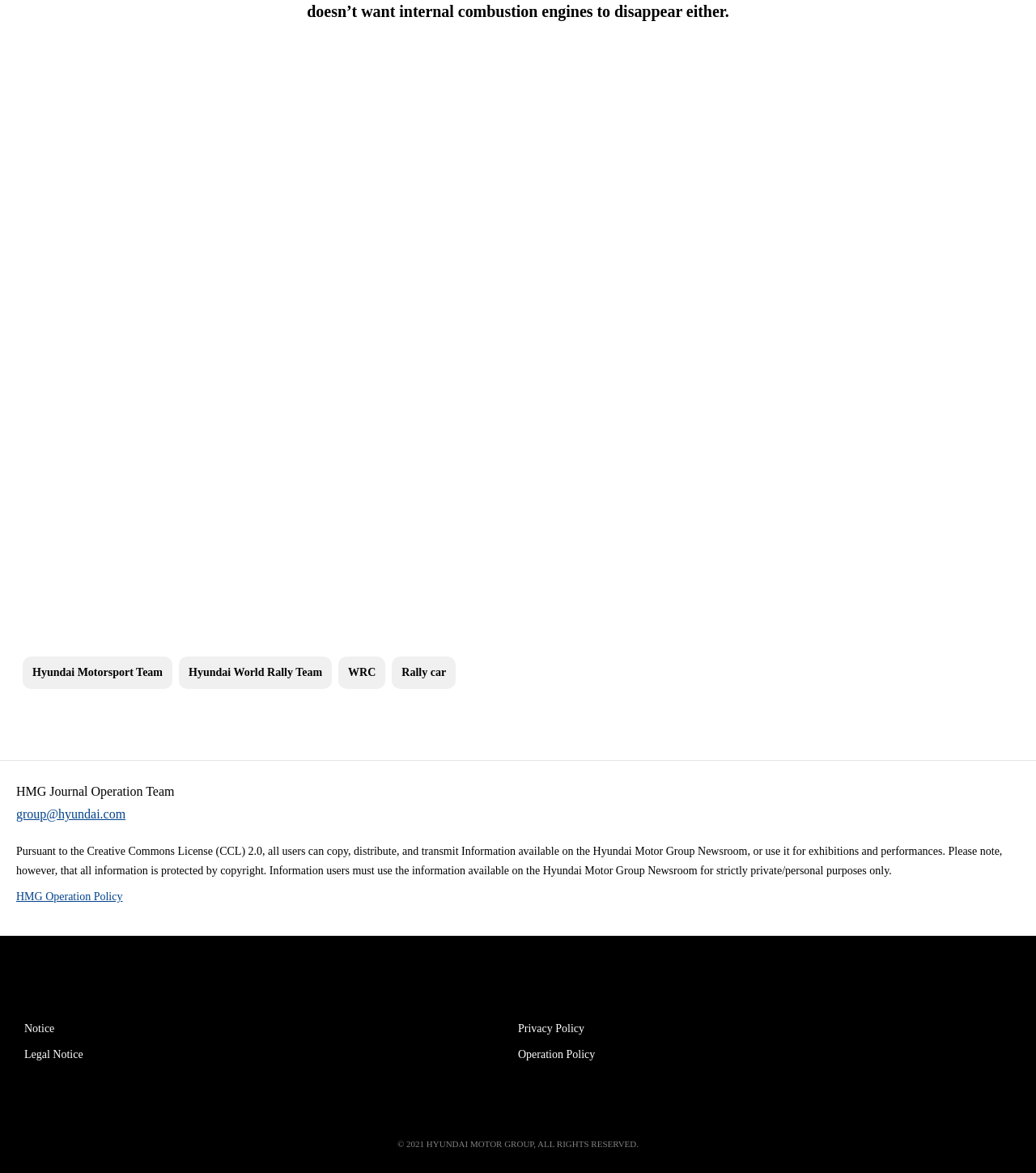Please provide a brief answer to the question using only one word or phrase: 
What is the name of the team mentioned in the top left?

Hyundai Motorsport Team